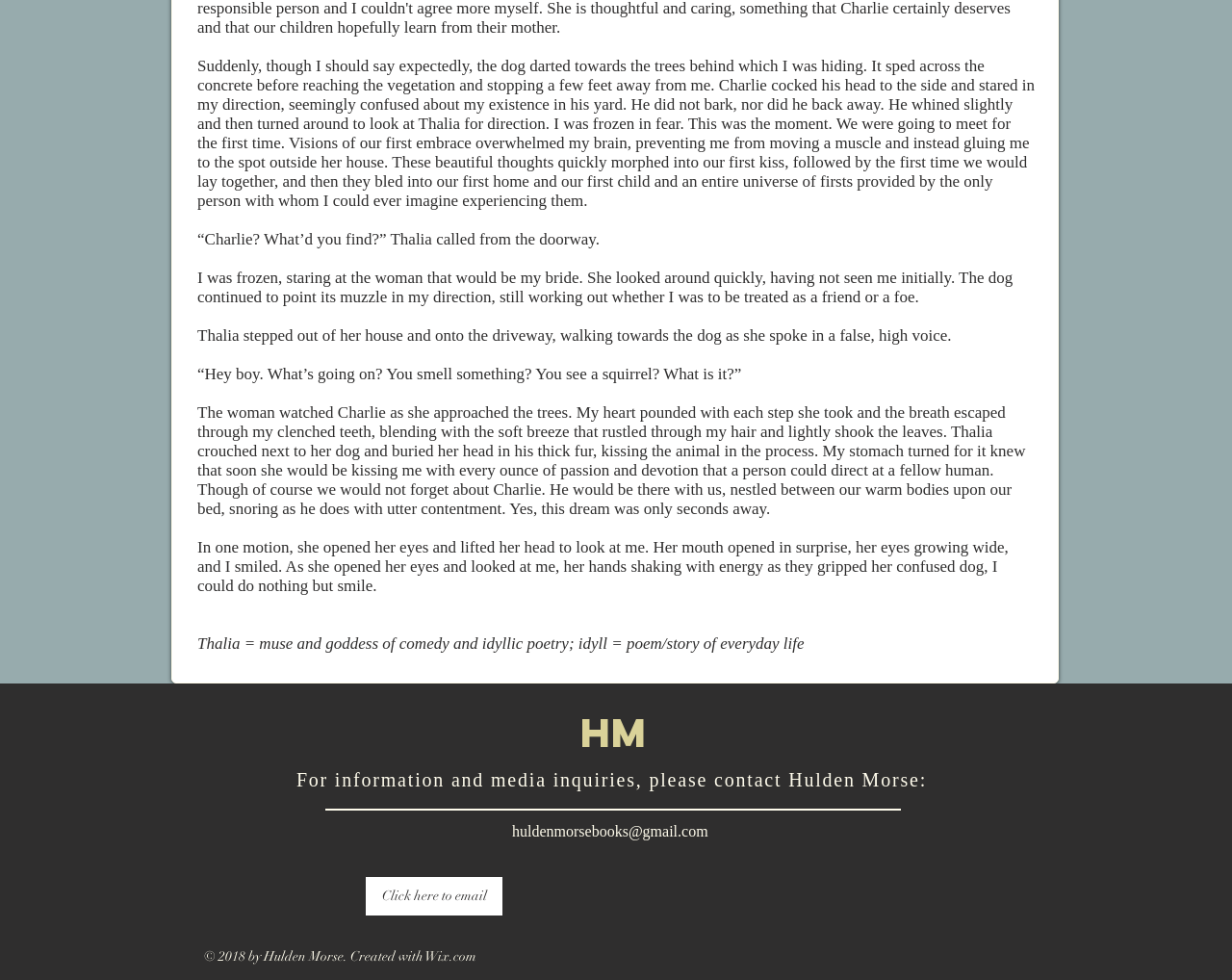For the given element description SEE More workSEE More work, determine the bounding box coordinates of the UI element. The coordinates should follow the format (top-left x, top-left y, bottom-right x, bottom-right y) and be within the range of 0 to 1.

None